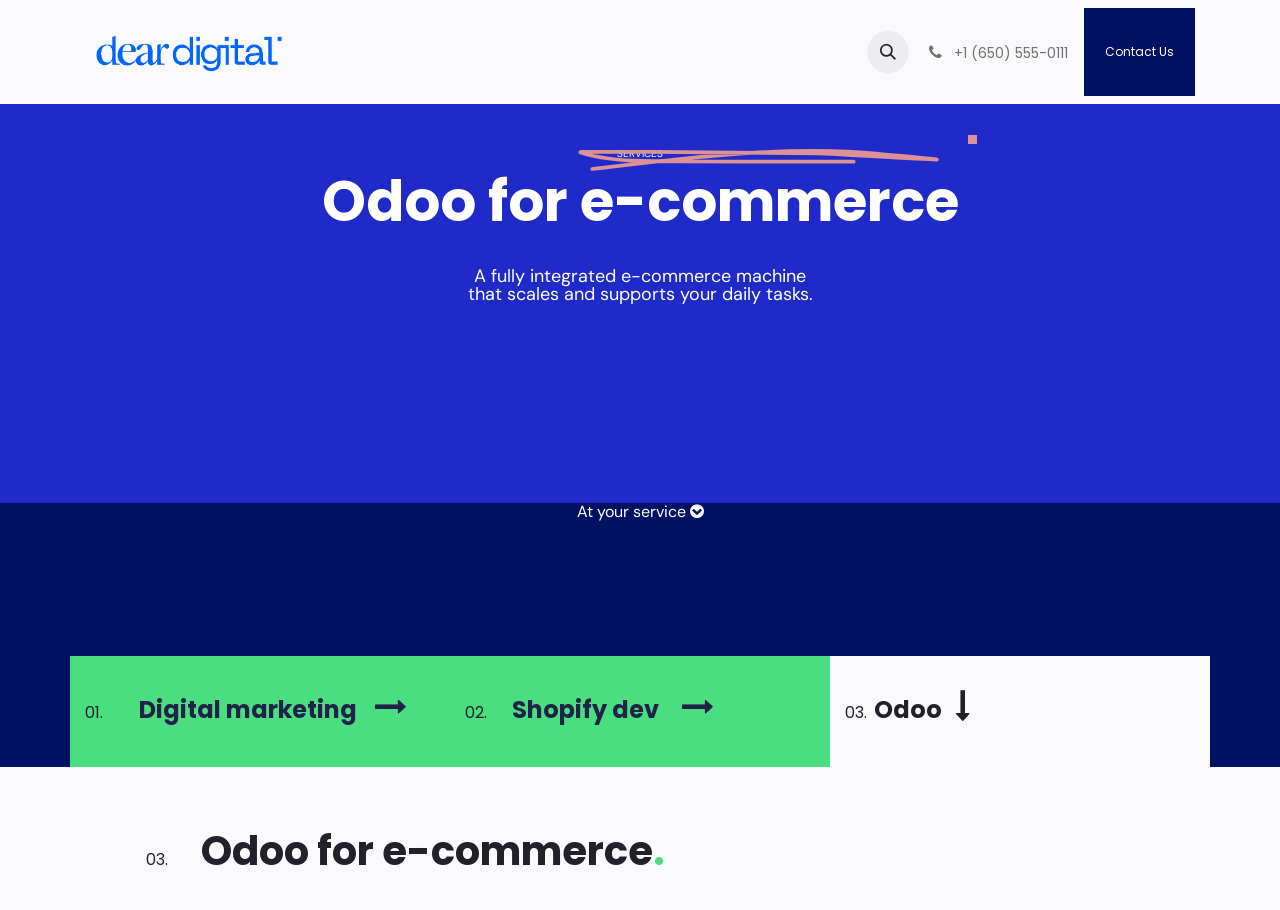Please locate and retrieve the main header text of the webpage.

Odoo for e-commerce